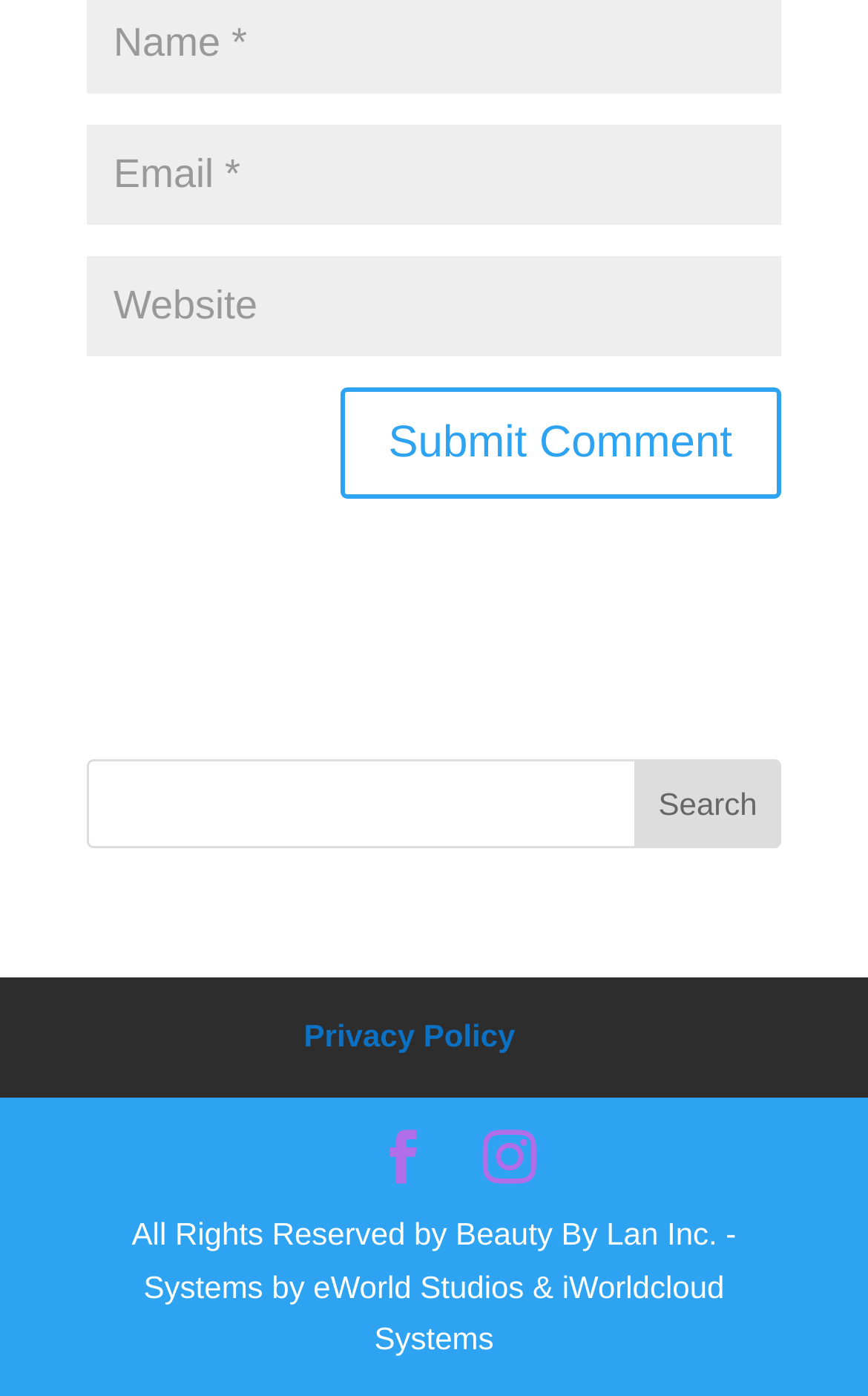Identify the coordinates of the bounding box for the element that must be clicked to accomplish the instruction: "Submit a comment".

[0.391, 0.278, 0.9, 0.357]